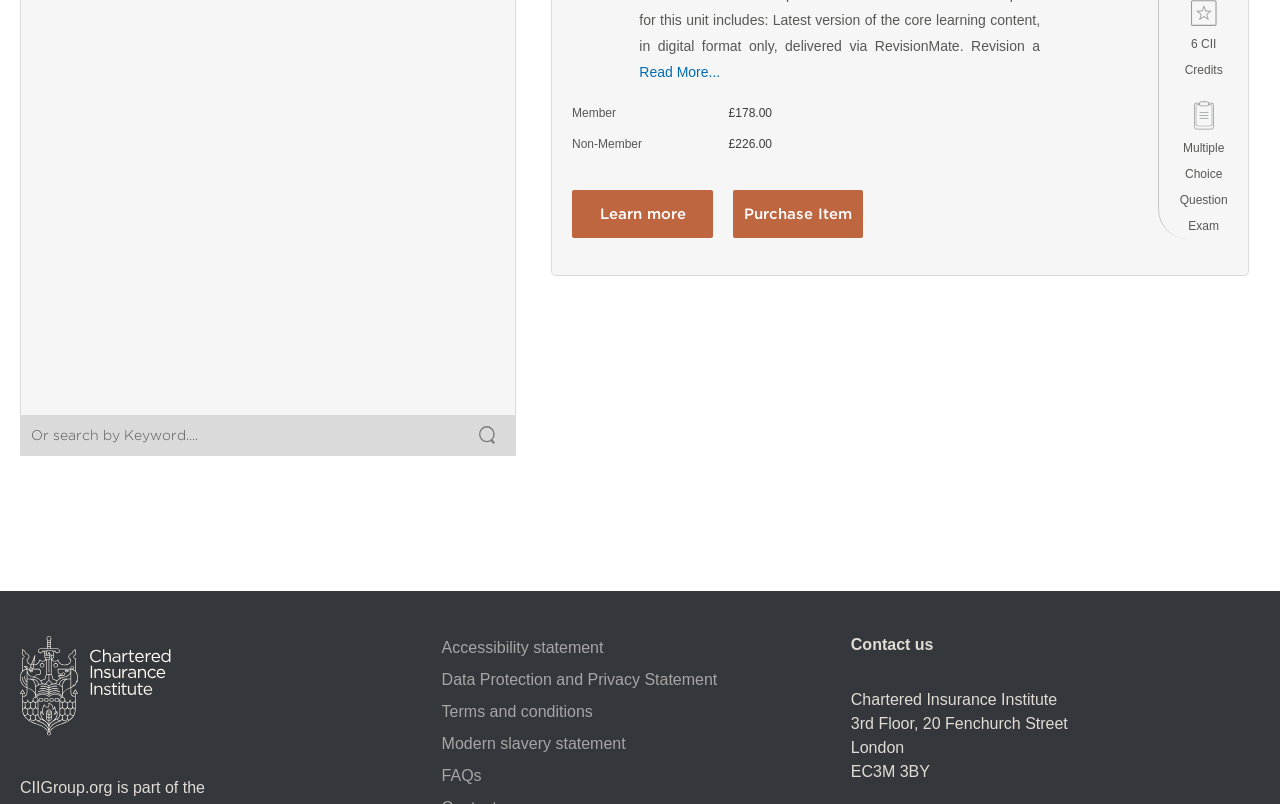Identify the bounding box coordinates for the element you need to click to achieve the following task: "Read more about the exam". The coordinates must be four float values ranging from 0 to 1, formatted as [left, top, right, bottom].

[0.499, 0.08, 0.563, 0.1]